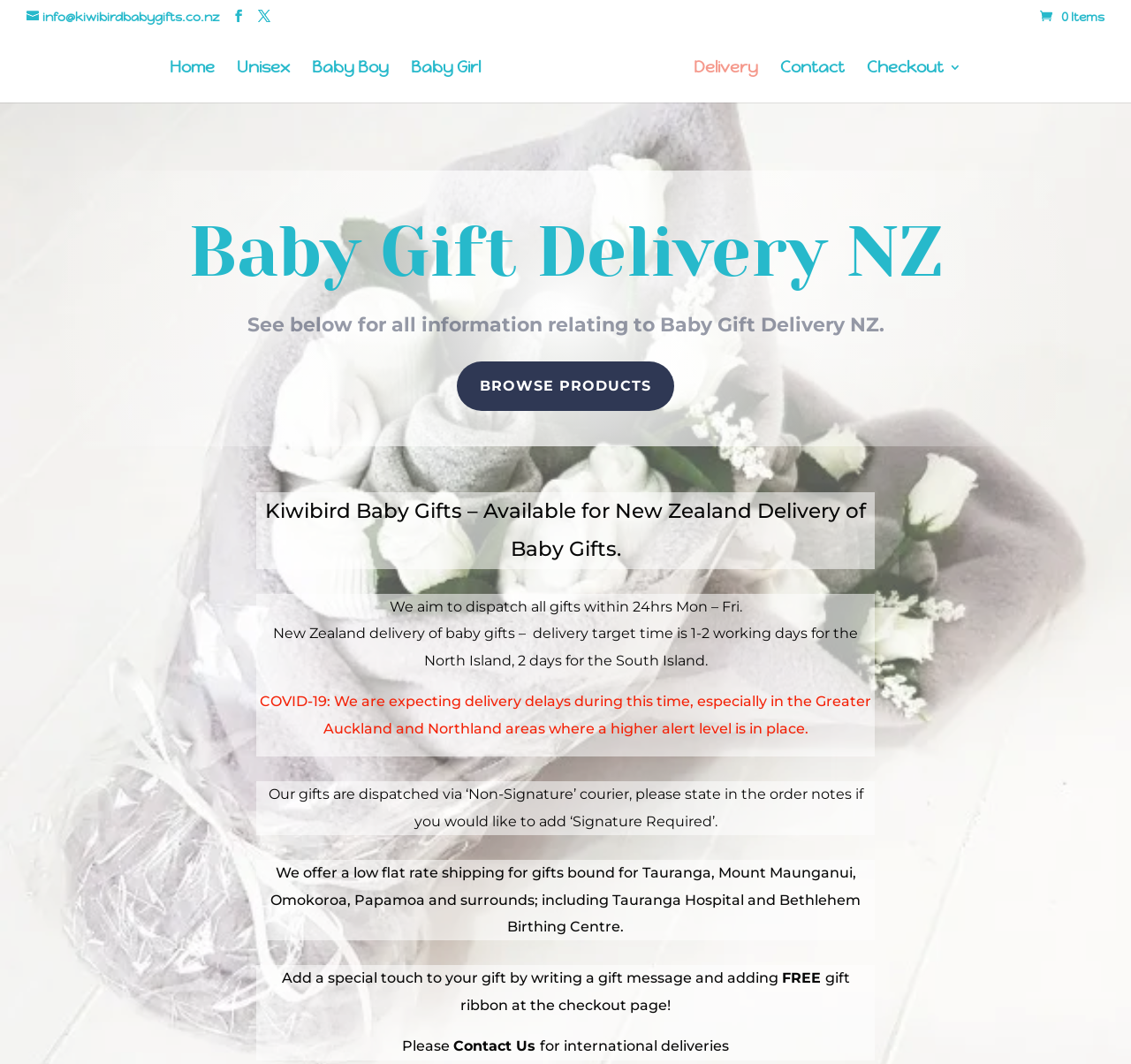Carefully examine the image and provide an in-depth answer to the question: Can I add a gift message to my order?

I found this information by reading the StaticText element that mentions 'Add a special touch to your gift by writing a gift message and adding...' This suggests that it is possible to add a gift message to an order.